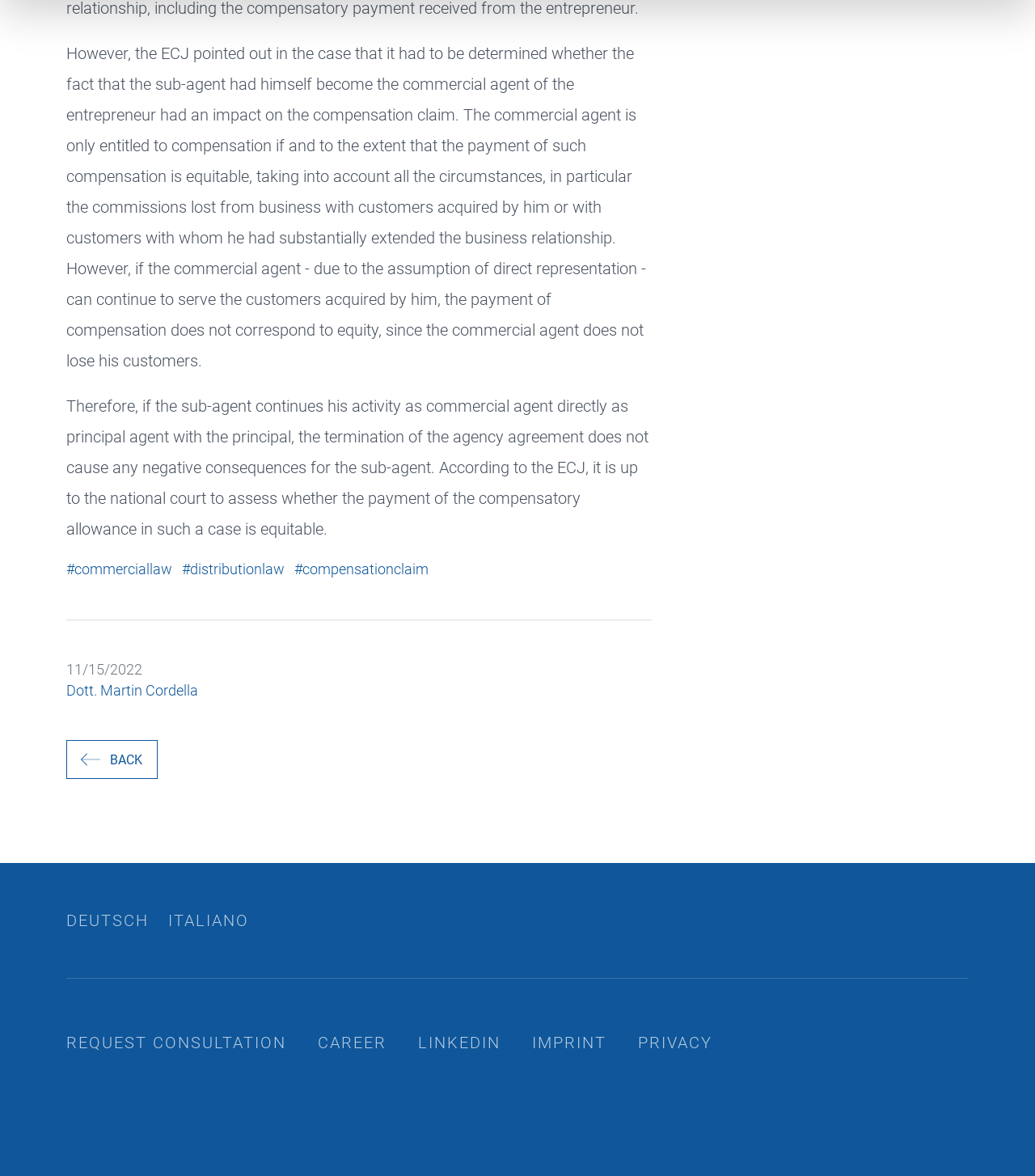Provide a short, one-word or phrase answer to the question below:
What is the date of the article?

11/15/2022